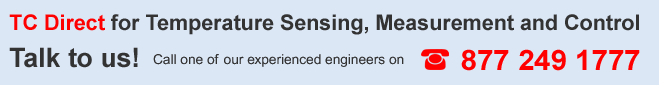Provide an in-depth description of the image.

The image features the header of the TC Direct website, which focuses on temperature sensing, measurement, and control solutions. Prominently, it features the company name "TC Direct" in bold red text, highlighting their expertise in this specialized field. Below the company name, a call to action invites visitors to "Talk to us!" with an encouraging note to connect with their experienced engineers. A phone number, "877 249 1777," is displayed in red, emphasizing its importance for customer inquiries or support. The background is a soft, light blue, designed to keep the focus on the text while providing a professional appearance. This visual conveys a strong message of accessibility and support for potential customers in need of temperature-related solutions.